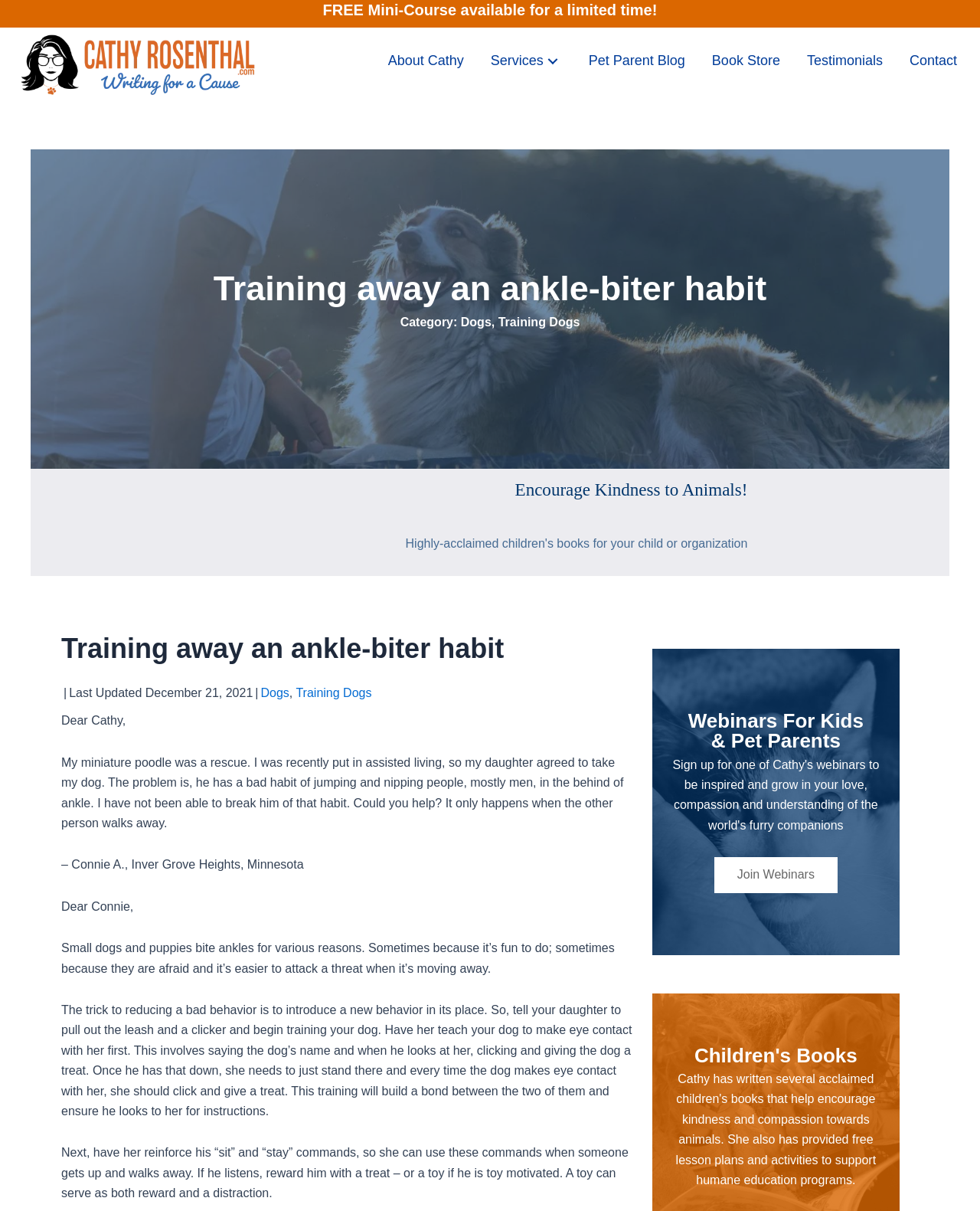Locate the bounding box of the UI element defined by this description: "Join Webinars". The coordinates should be given as four float numbers between 0 and 1, formatted as [left, top, right, bottom].

[0.729, 0.708, 0.855, 0.737]